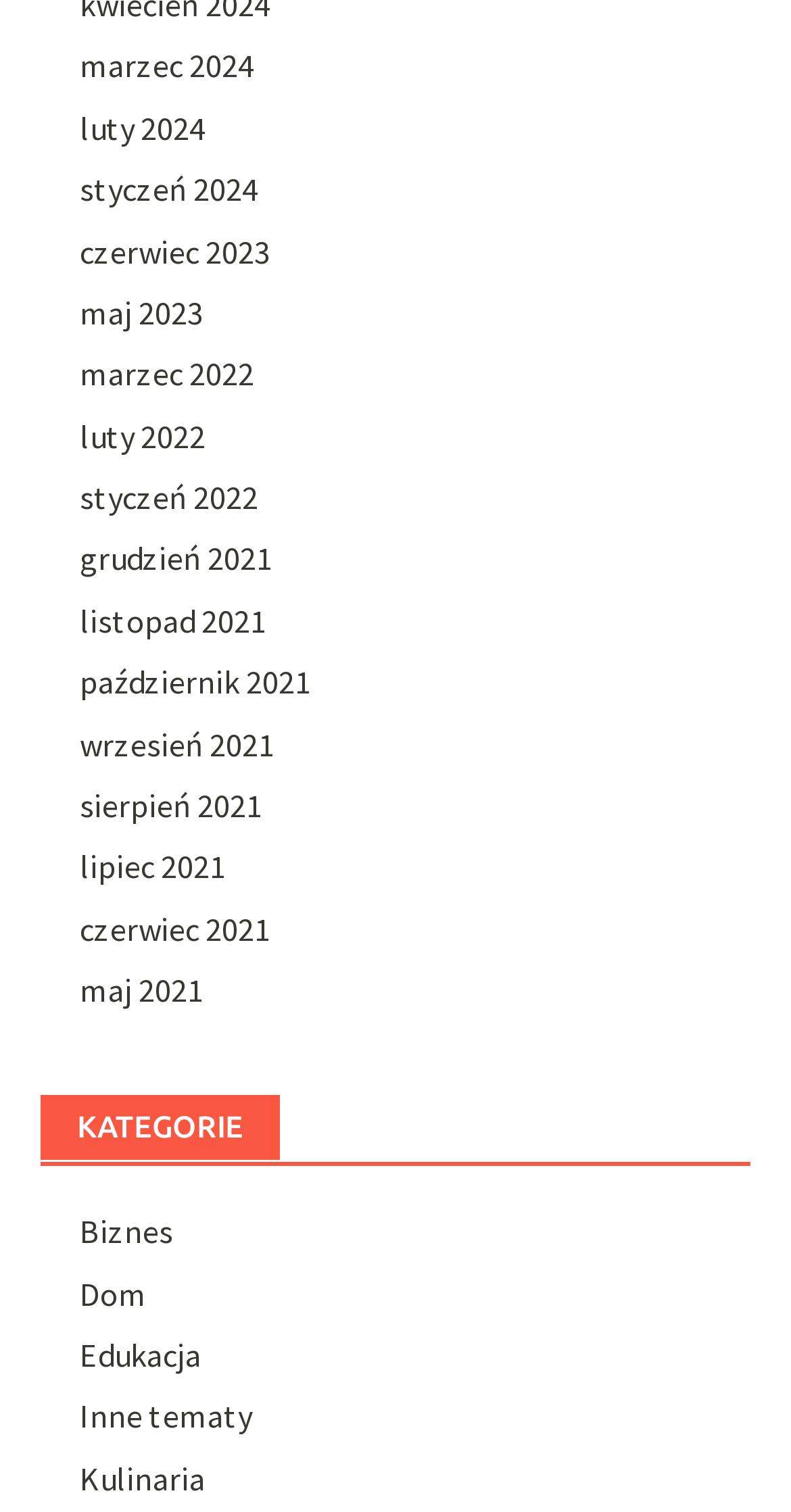Determine the bounding box coordinates of the region to click in order to accomplish the following instruction: "Check Inne tematy". Provide the coordinates as four float numbers between 0 and 1, specifically [left, top, right, bottom].

[0.1, 0.923, 0.318, 0.95]